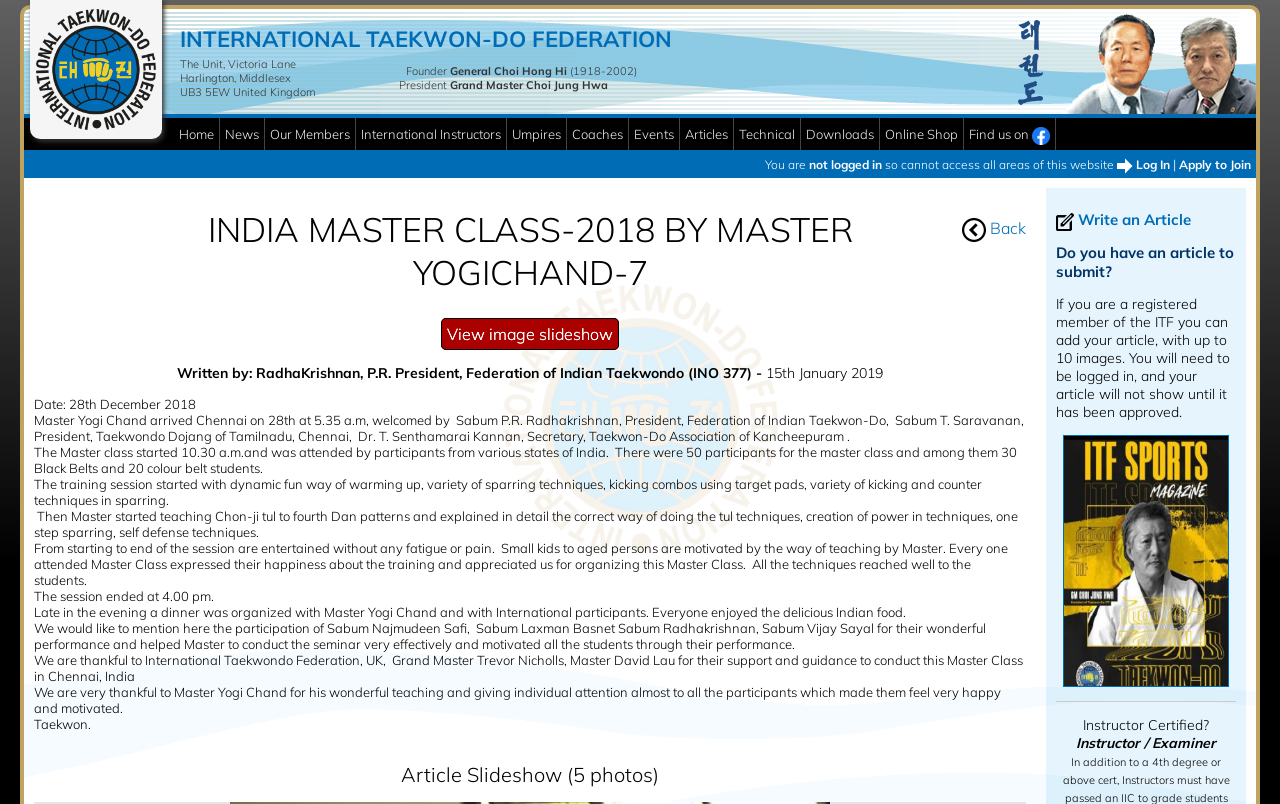Please provide a detailed answer to the question below by examining the image:
What is the name of the master who conducted the seminar?

The name of the master can be found in the title of the webpage 'INDIA MASTER CLASS-2018 BY MASTER YOGICHAND-7', which suggests that Master Yogi Chand is the one who conducted the seminar.